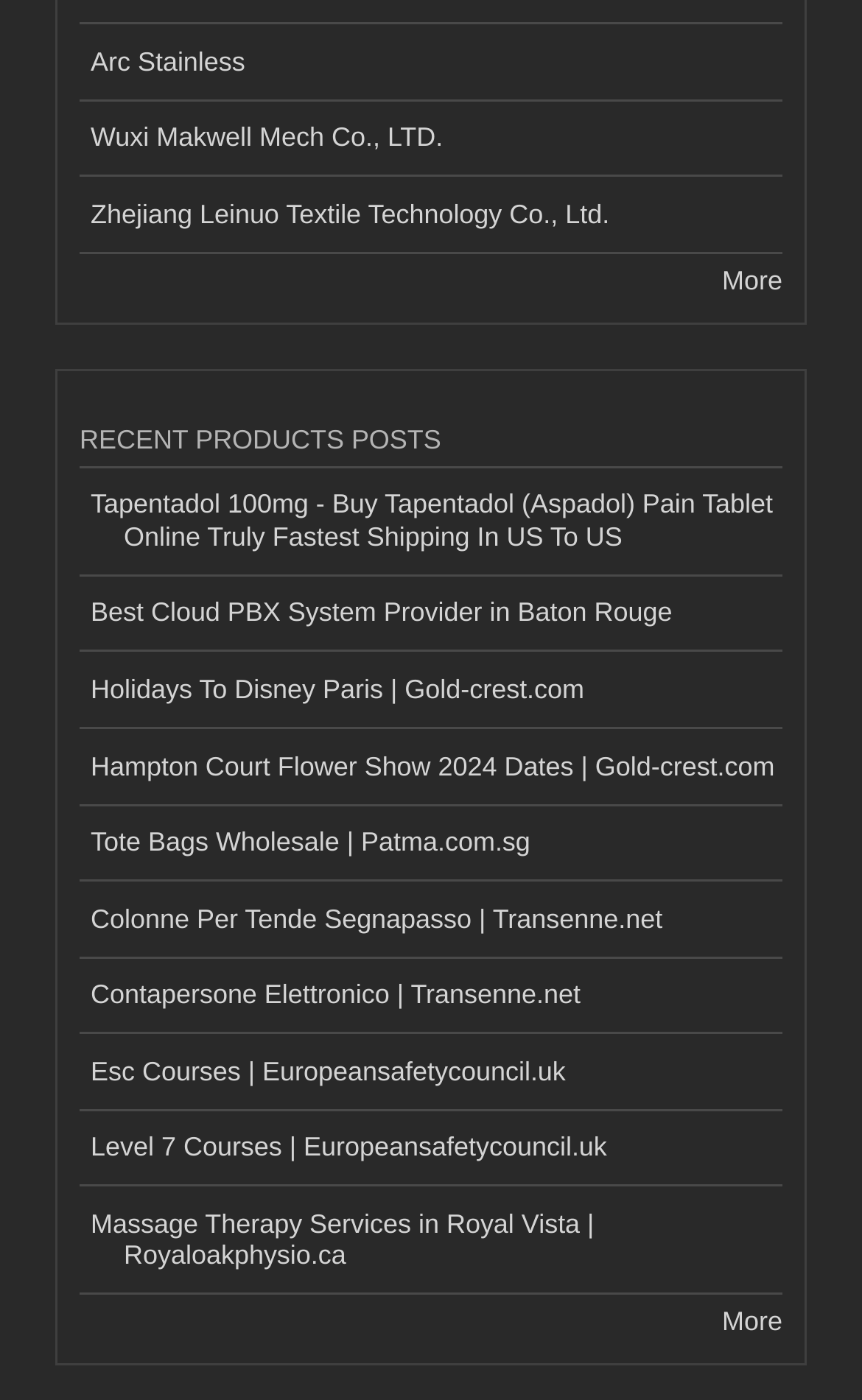Find and specify the bounding box coordinates that correspond to the clickable region for the instruction: "Explore Holidays To Disney Paris".

[0.092, 0.466, 0.908, 0.521]